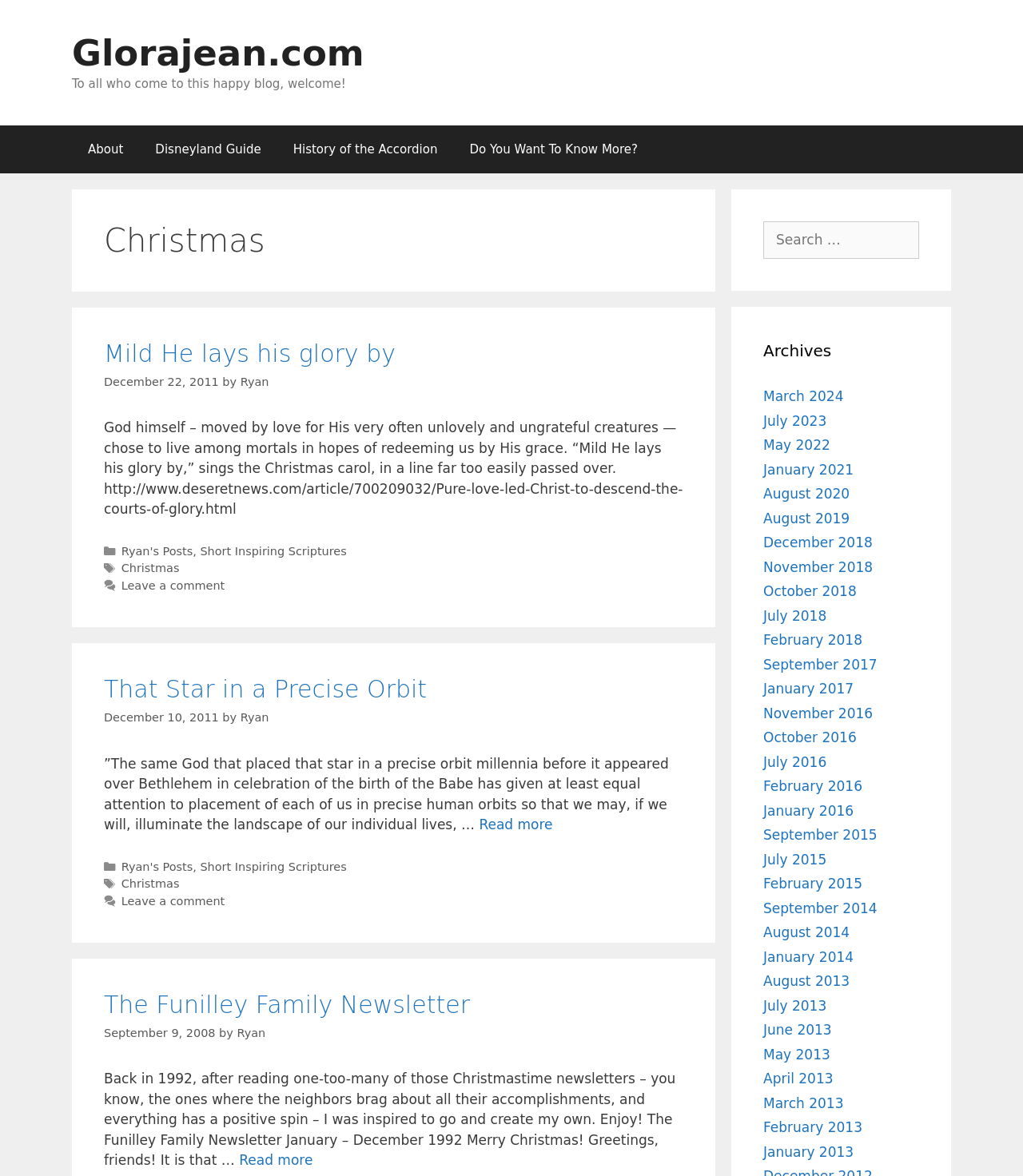Locate the bounding box coordinates of the element's region that should be clicked to carry out the following instruction: "Search for something". The coordinates need to be four float numbers between 0 and 1, i.e., [left, top, right, bottom].

[0.745, 0.188, 0.898, 0.22]